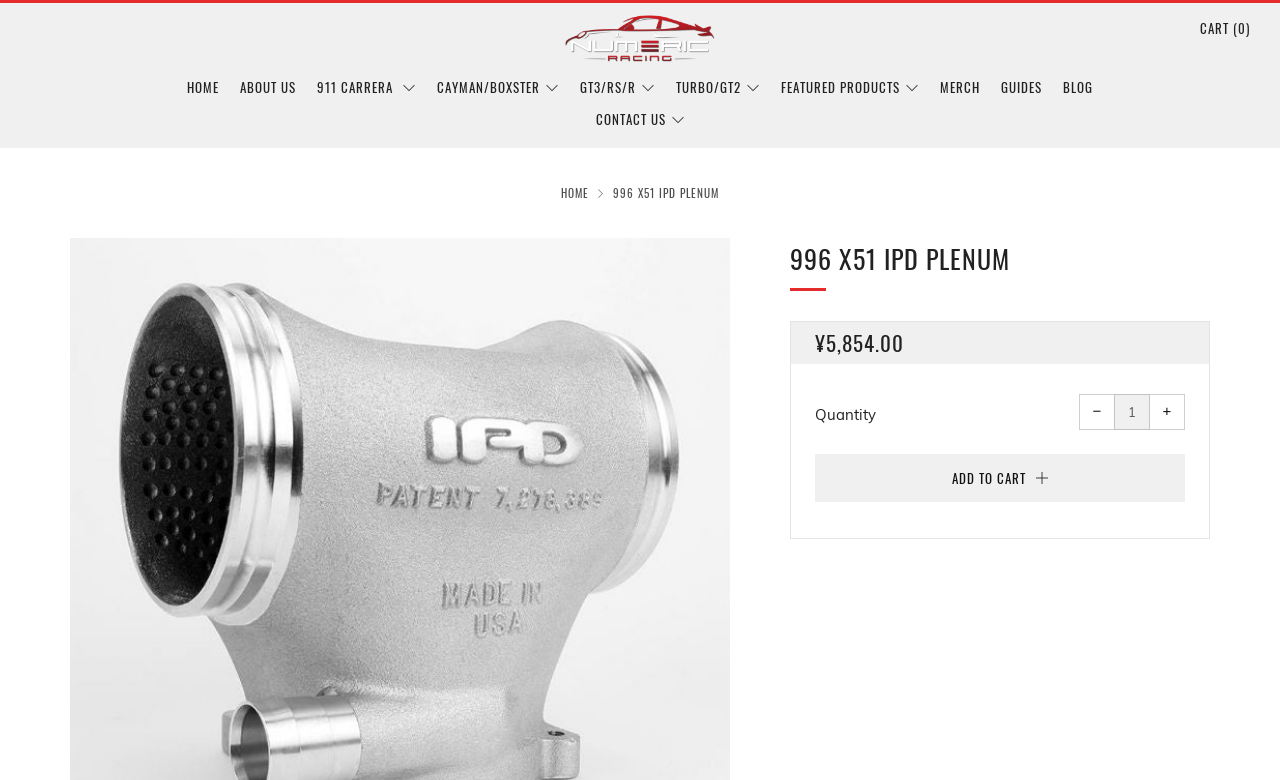What is the function of the button with the '+' icon?
Provide a comprehensive and detailed answer to the question.

The button with the '+' icon is located next to the quantity textbox. Its function is to increase the item quantity by one when clicked. This can be inferred from its position and the presence of a similar button with a '-' icon, which likely decreases the item quantity.